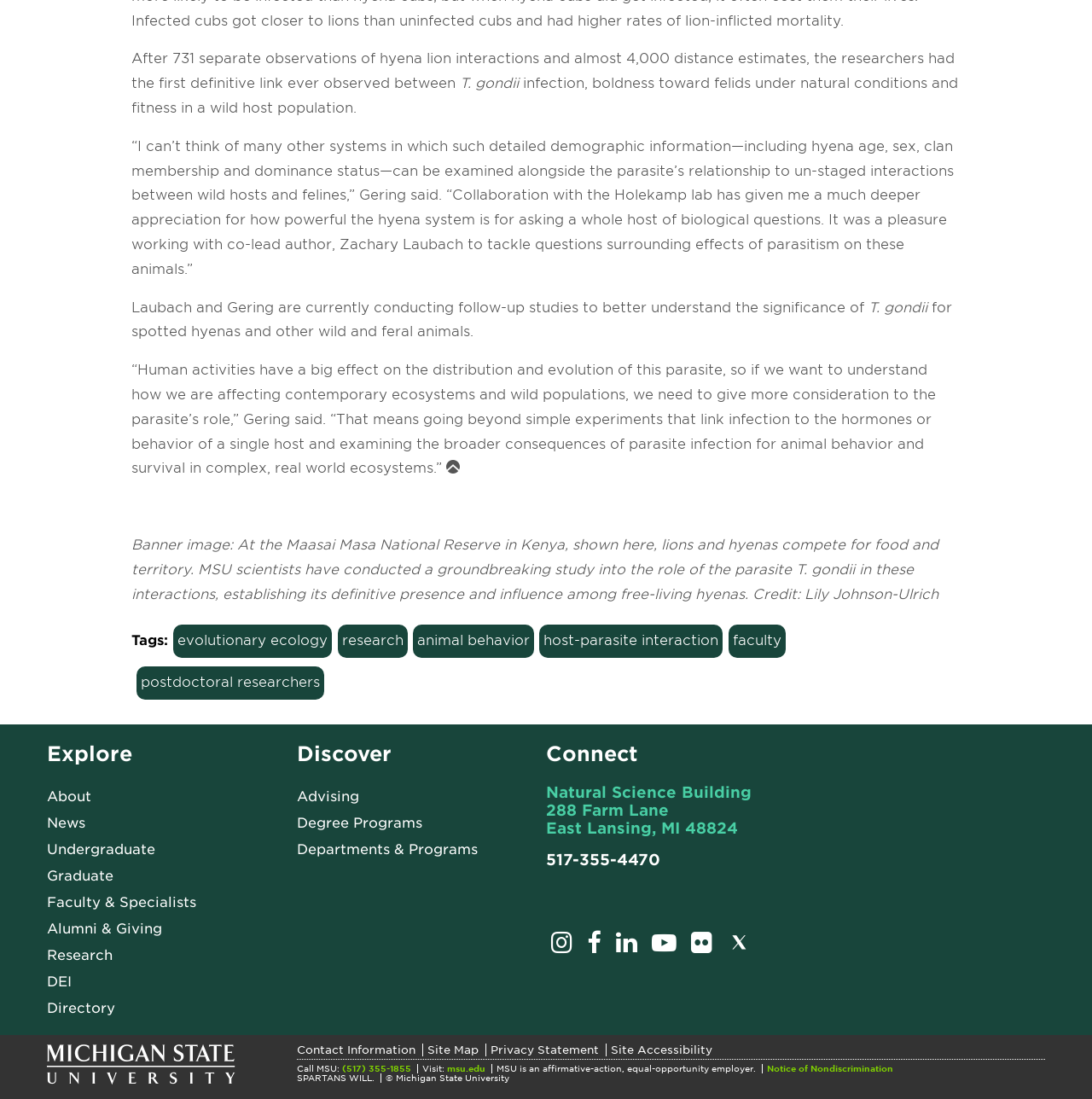Locate the bounding box coordinates of the area where you should click to accomplish the instruction: "Visit Accounting Software page".

None